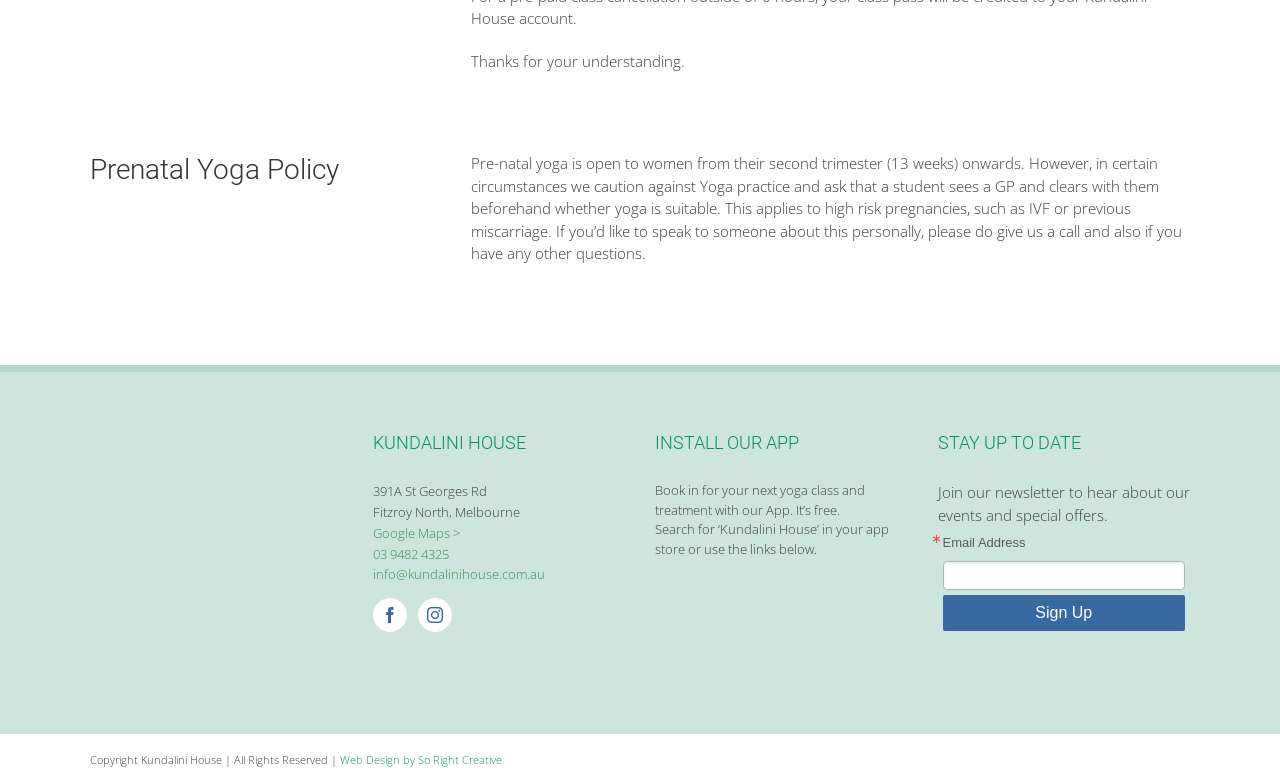Predict the bounding box of the UI element based on this description: "alt="kundalini house fitzroy house"".

[0.07, 0.567, 0.223, 0.59]